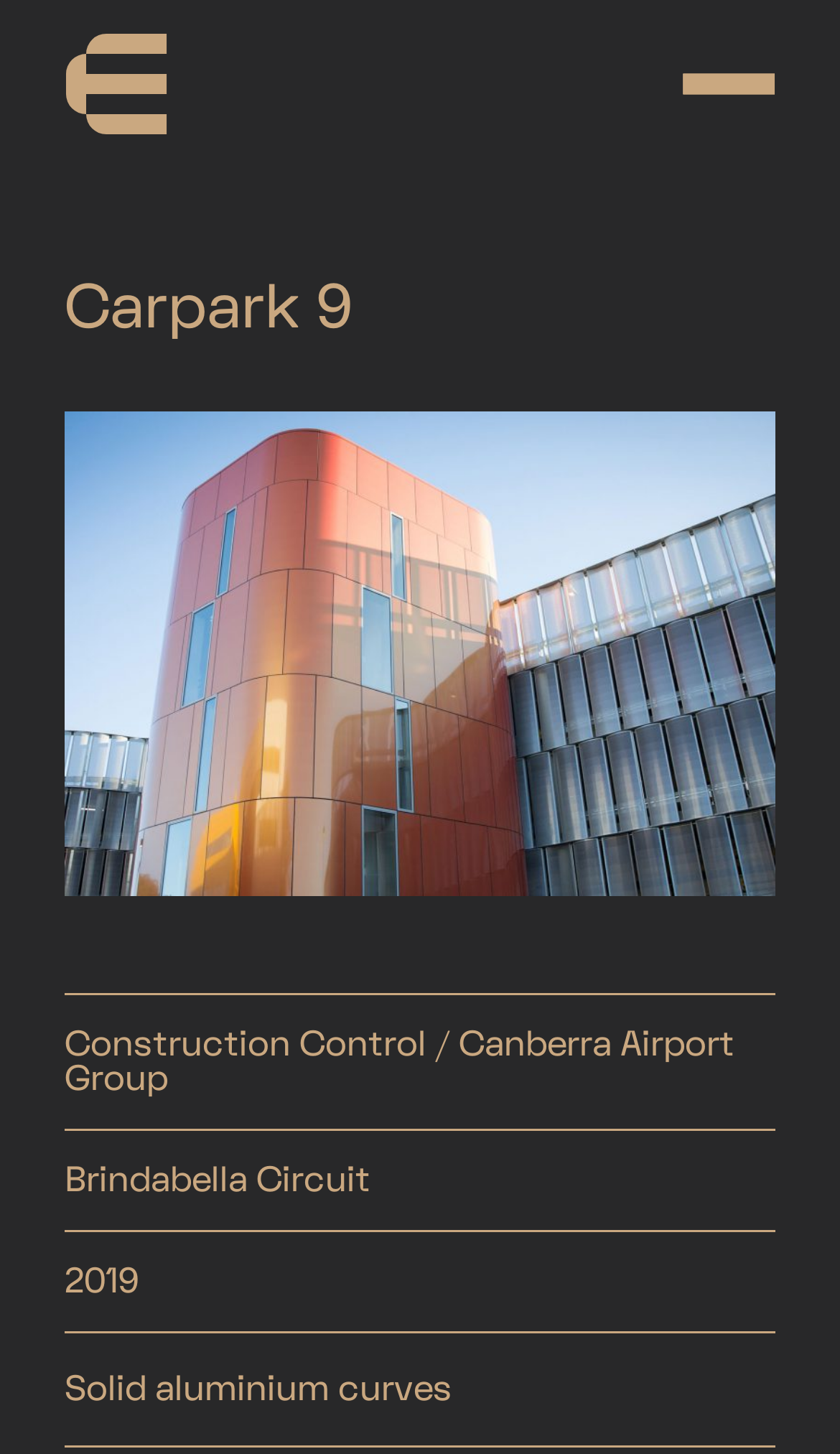What is the location of the carpark? Based on the screenshot, please respond with a single word or phrase.

Brindabella Circuit